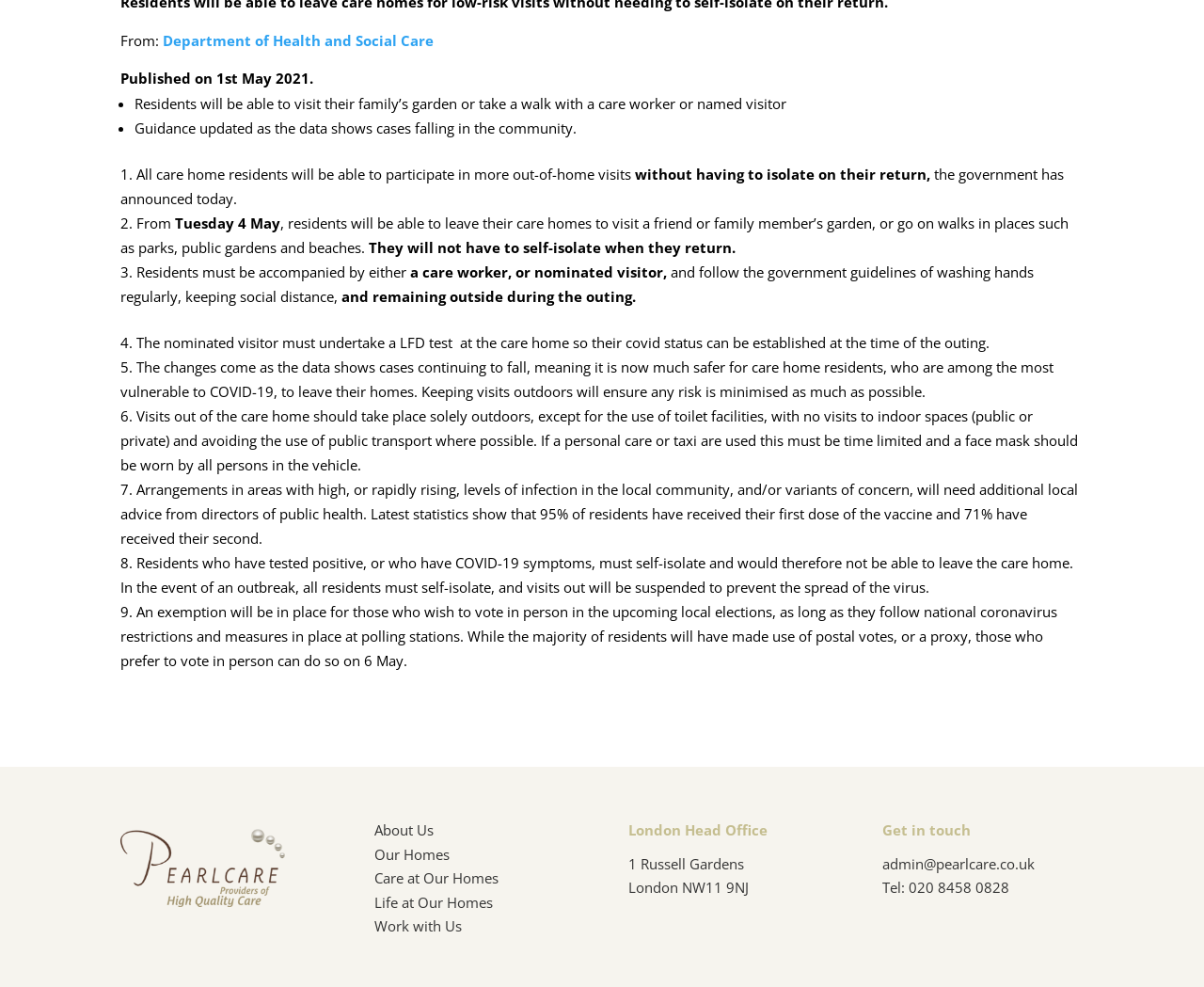Identify the bounding box coordinates for the UI element described as: "Life at Our Homes". The coordinates should be provided as four floats between 0 and 1: [left, top, right, bottom].

[0.311, 0.904, 0.409, 0.923]